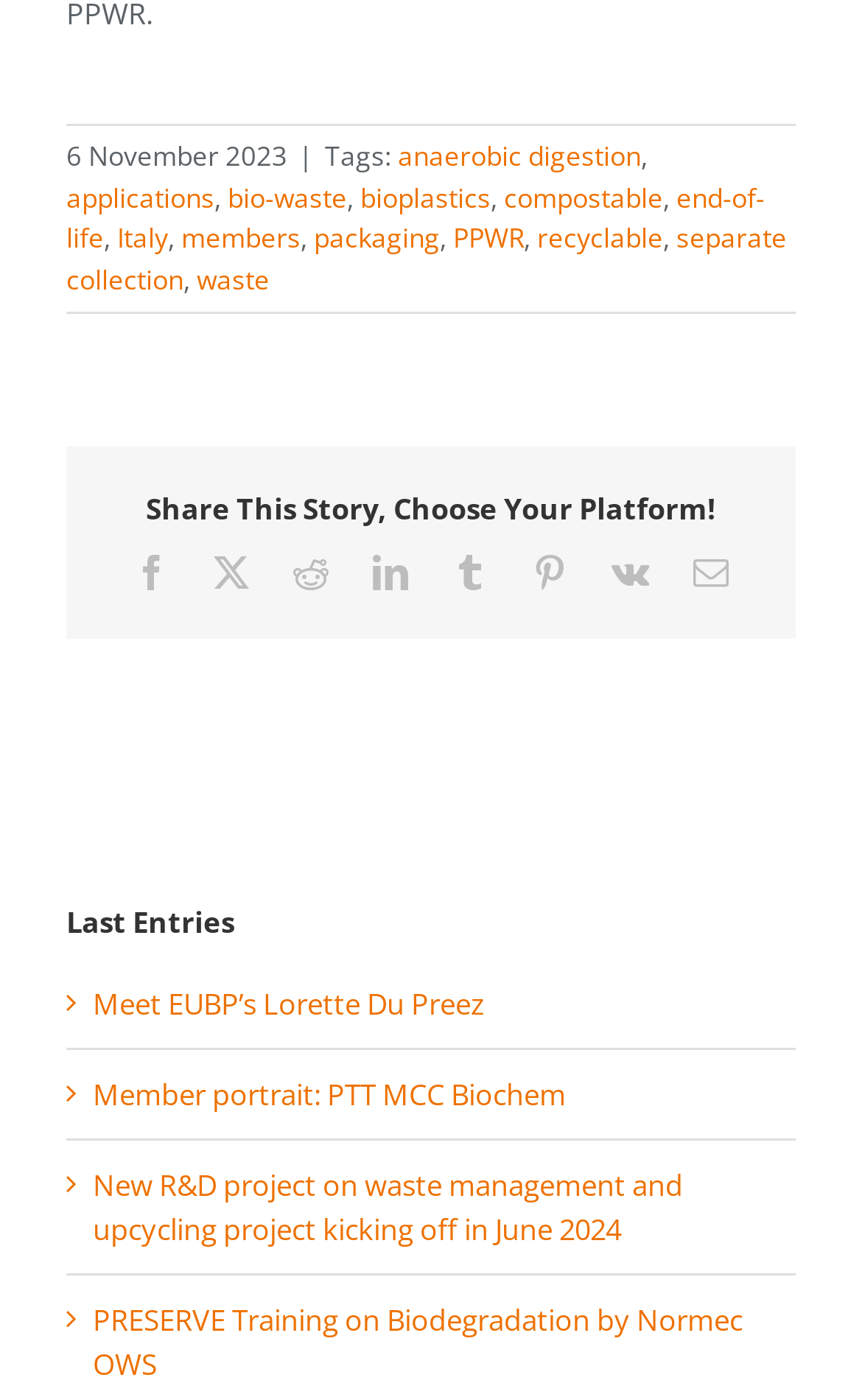How many links are there under 'Share This Story, Choose Your Platform!'?
Please provide a comprehensive answer based on the visual information in the image.

Under the heading 'Share This Story, Choose Your Platform!' with the bounding box coordinates [0.169, 0.347, 0.831, 0.378], there are 8 links to different social media platforms, including Facebook, X, Reddit, LinkedIn, Tumblr, Pinterest, Vk, and Email.